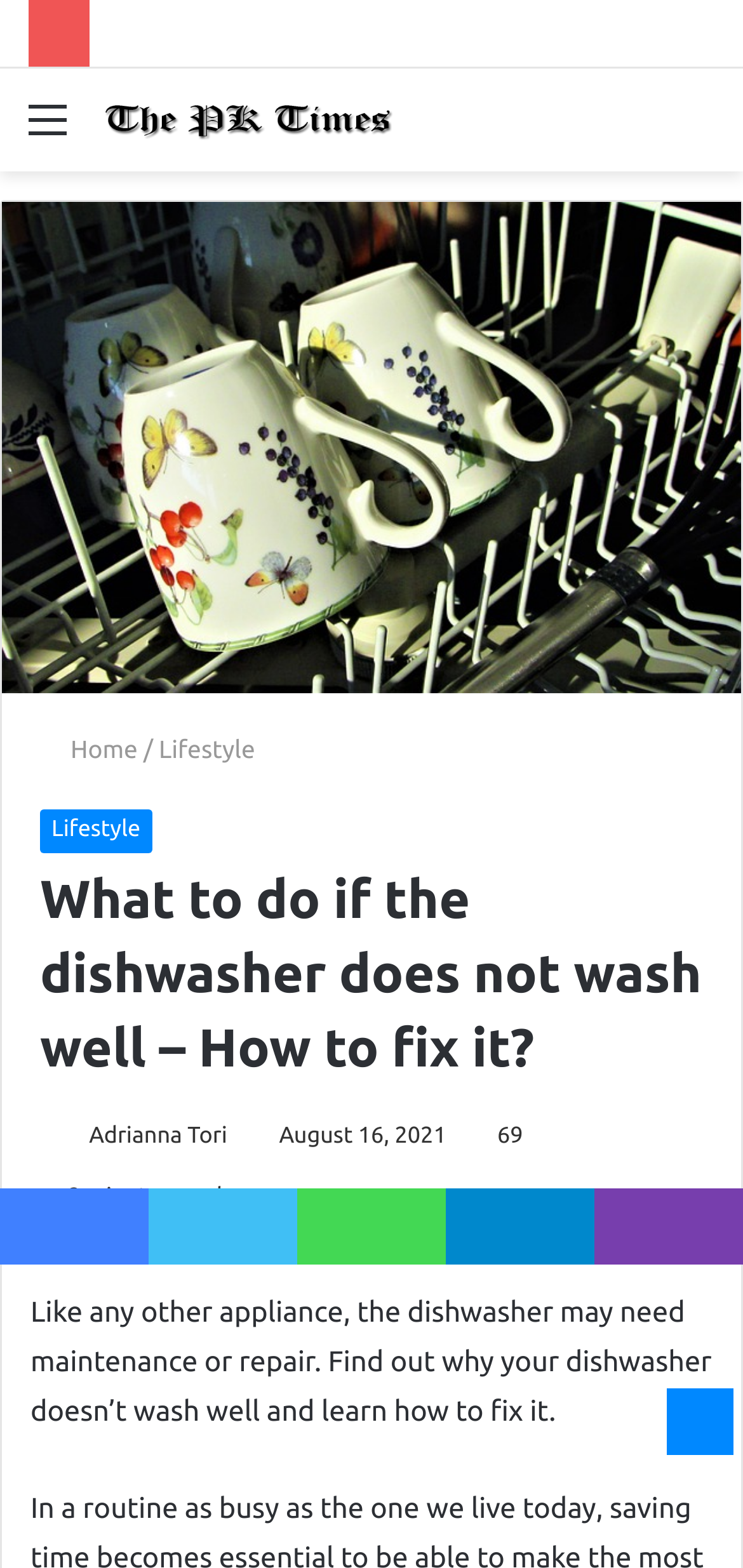What is the name of the website?
Using the image as a reference, deliver a detailed and thorough answer to the question.

I determined the name of the website by looking at the link element with the text 'The PK Times' which is located at the top of the webpage, indicating it is the website's title.